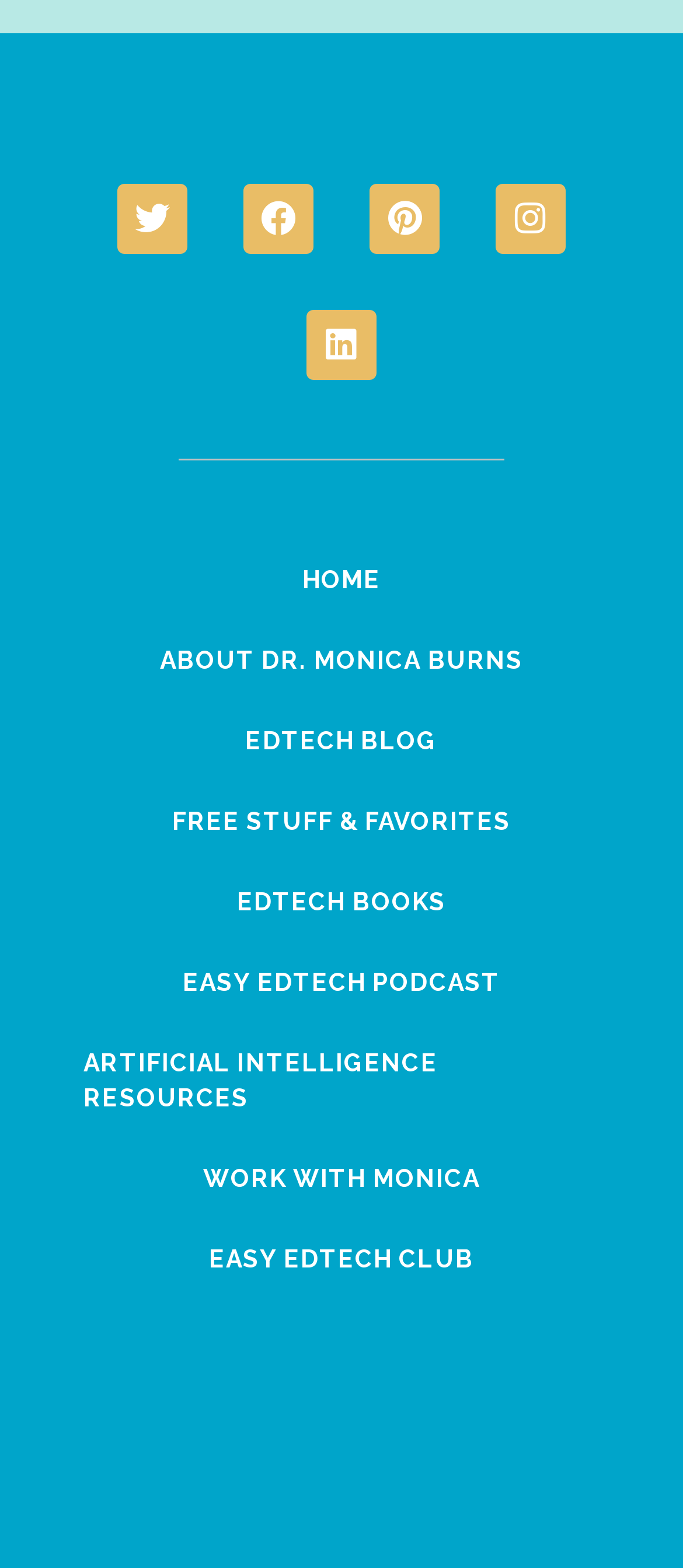Answer briefly with one word or phrase:
How many social media links are there?

5